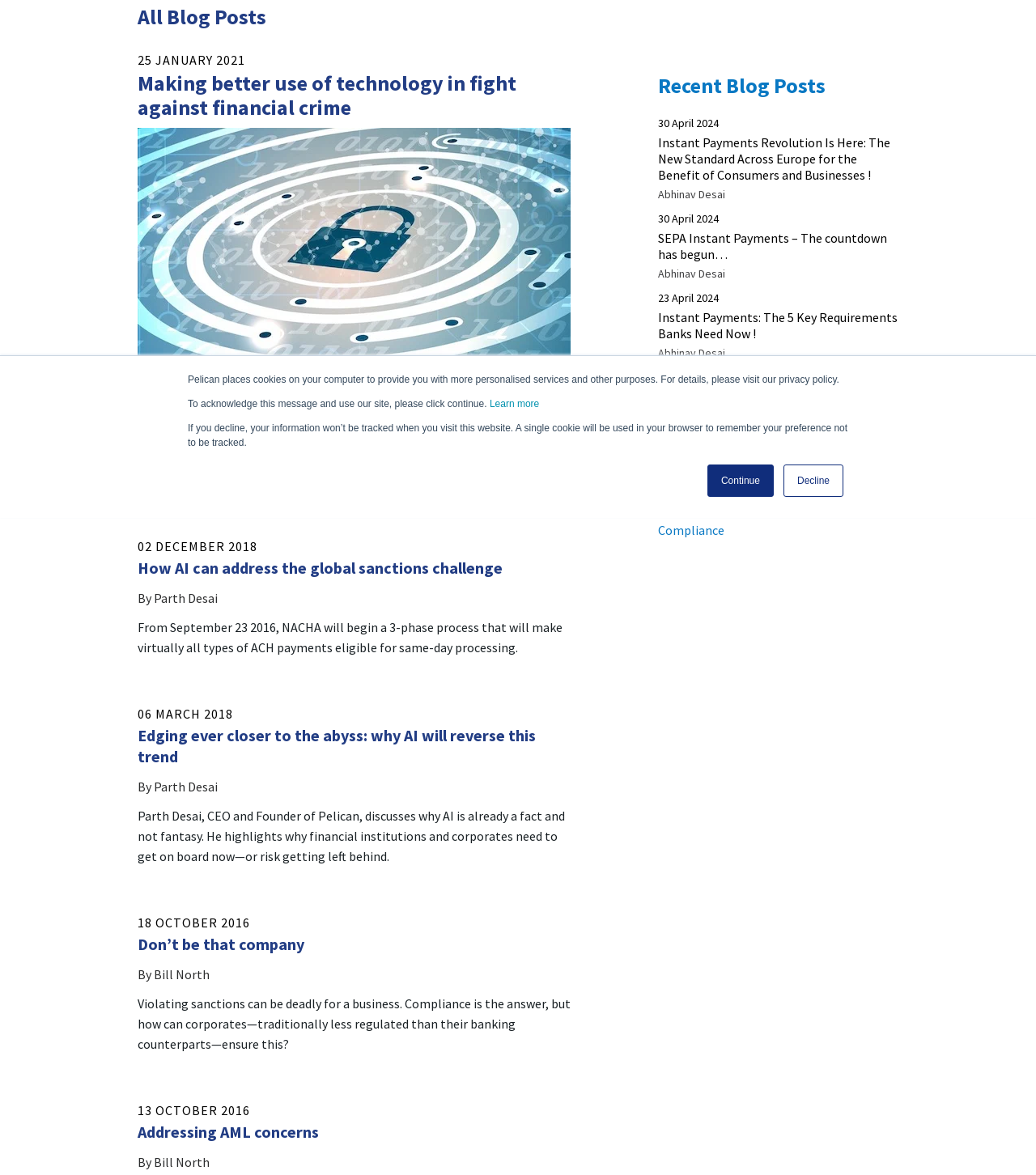Extract the bounding box of the UI element described as: "Addressing AML concerns".

[0.133, 0.954, 0.308, 0.972]